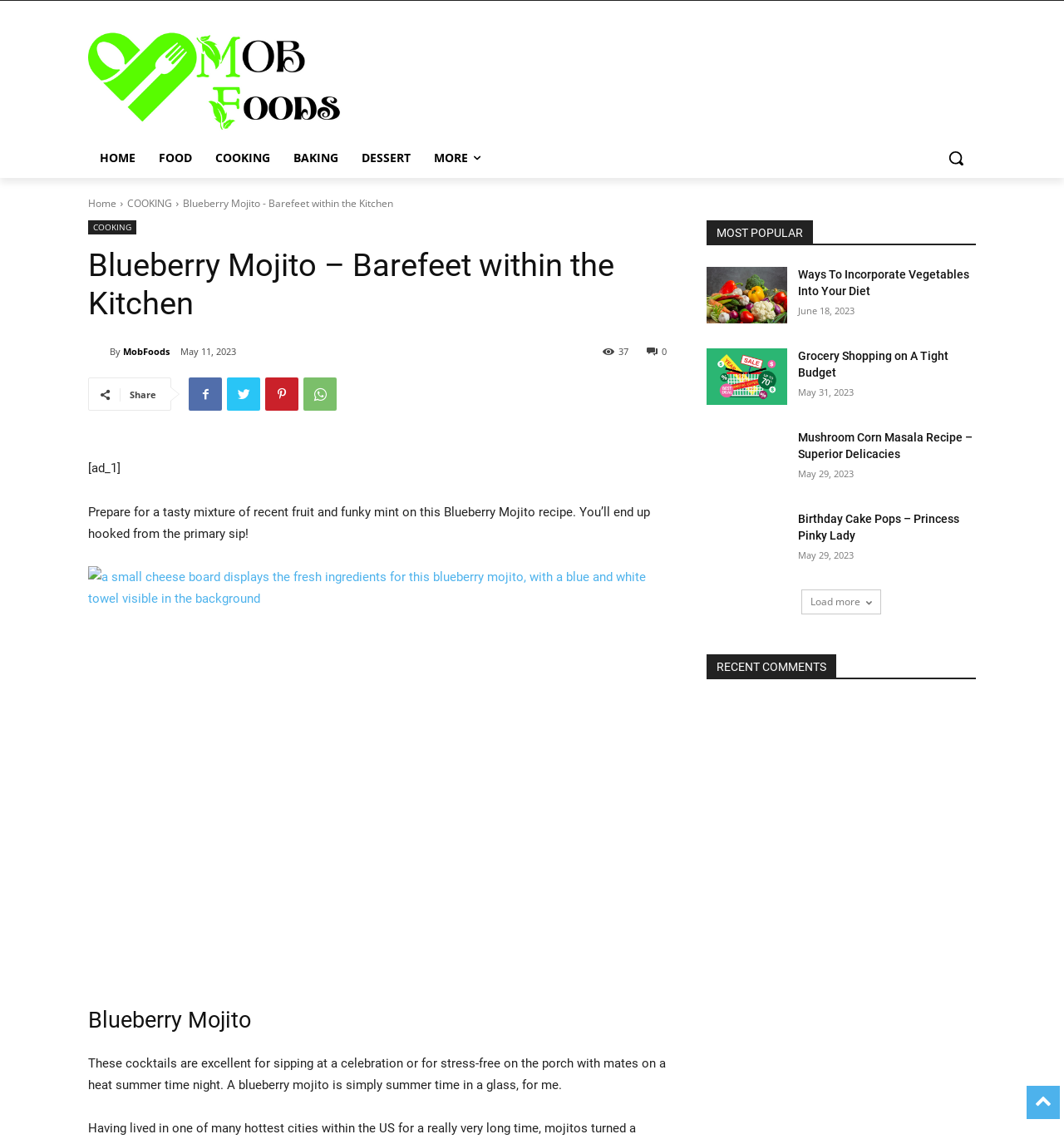Please identify the bounding box coordinates of the element that needs to be clicked to perform the following instruction: "View the 'MOST POPULAR' section".

[0.664, 0.193, 0.917, 0.215]